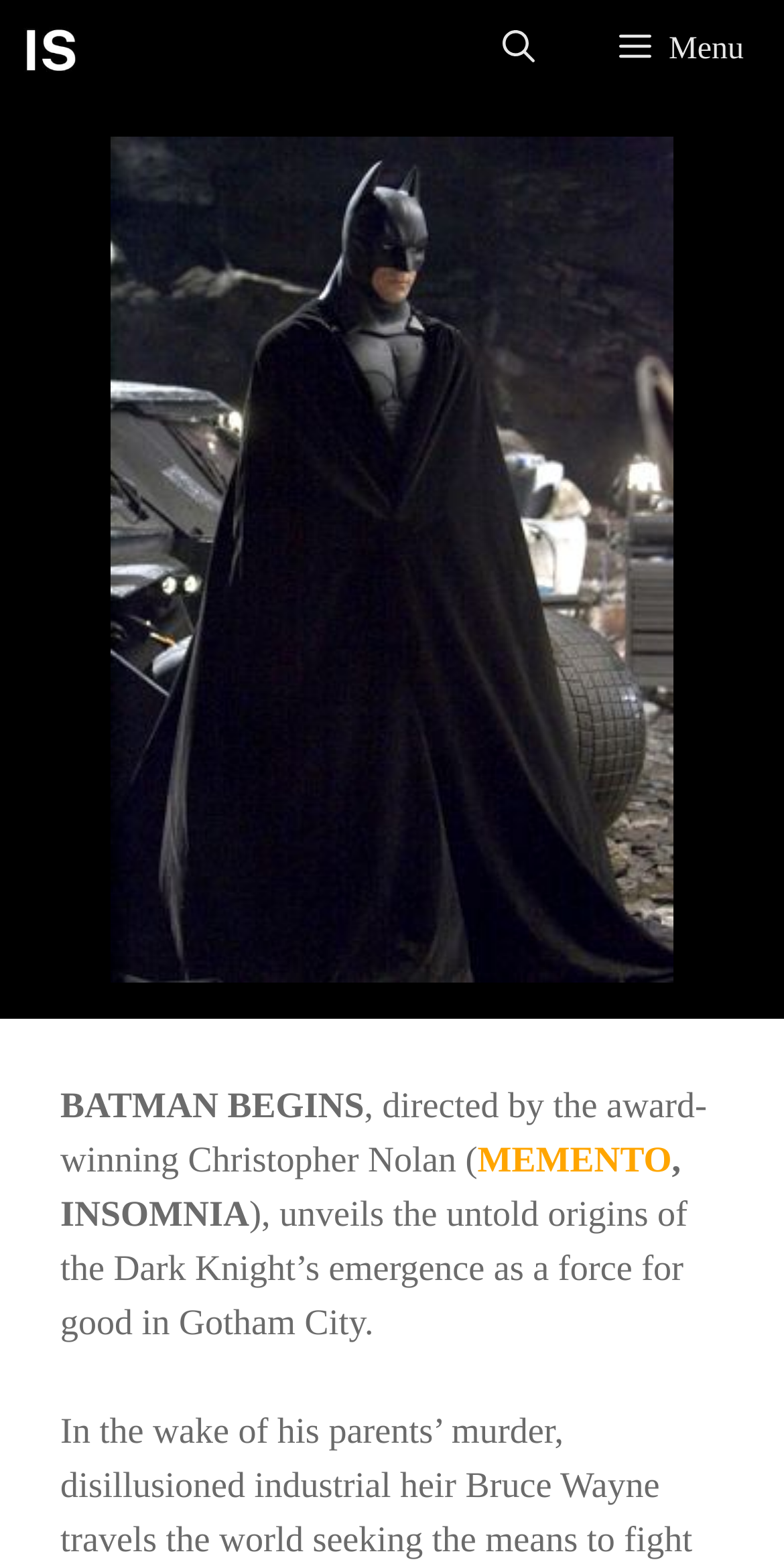Identify the bounding box coordinates for the UI element that matches this description: "aria-label="Open Search Bar"".

[0.586, 0.0, 0.735, 0.064]